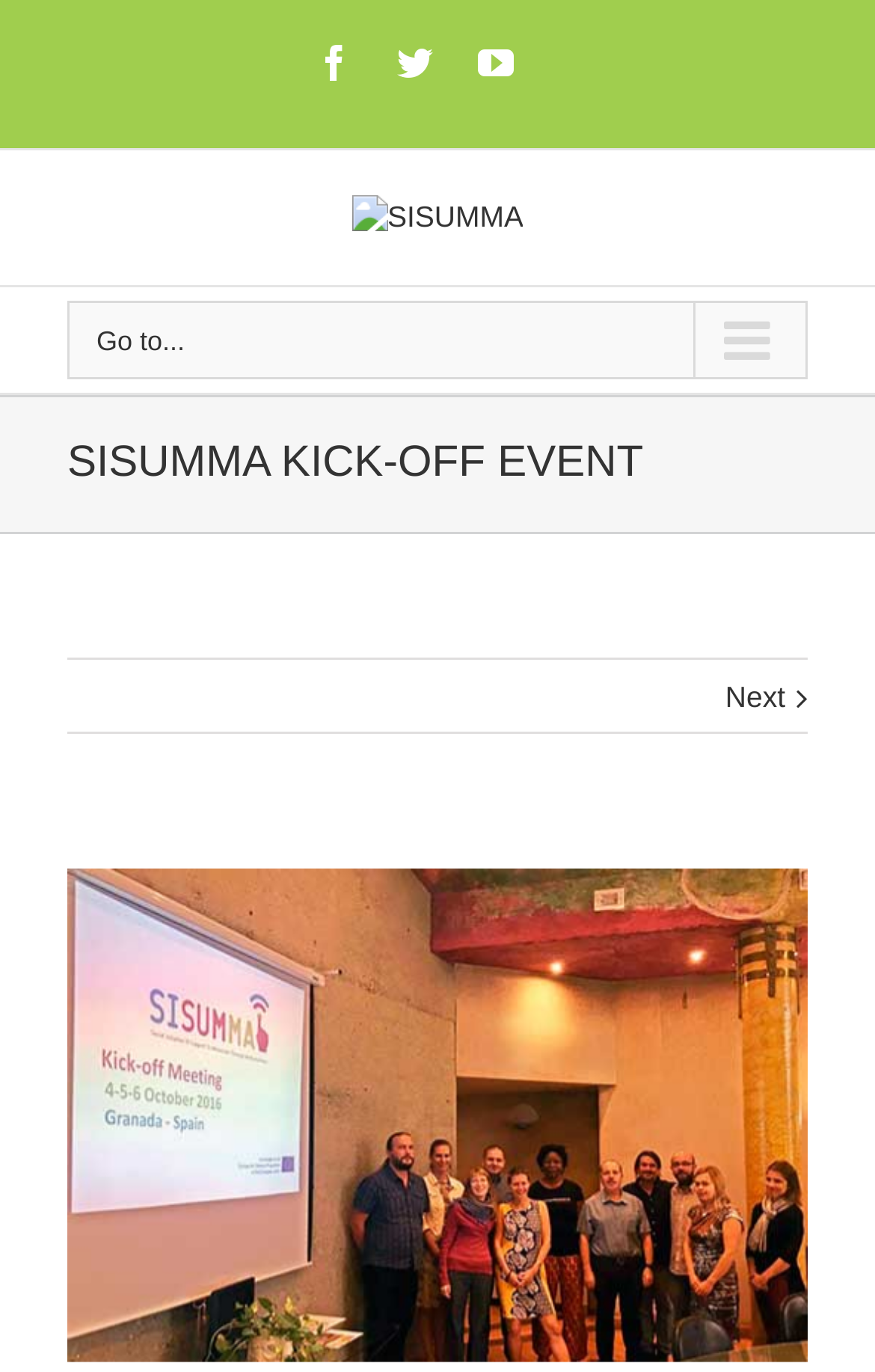Respond to the following query with just one word or a short phrase: 
What is the logo of SISUMMA?

SISUMMA